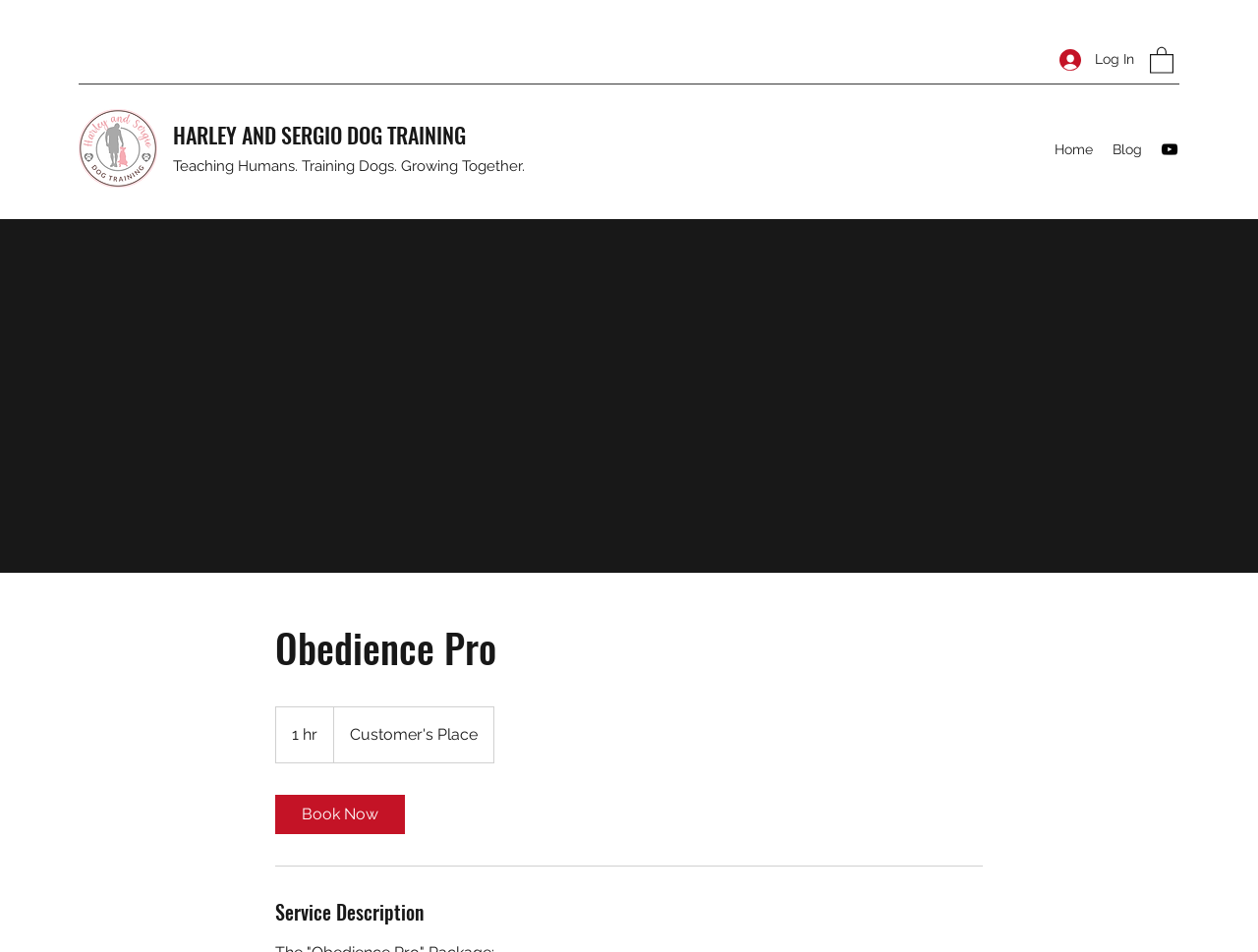What is the name of the dog training service?
Please respond to the question with a detailed and informative answer.

I found a link element with the text 'Harley and Sergio Dog Training' and an image with the same name, indicating the name of the dog training service.